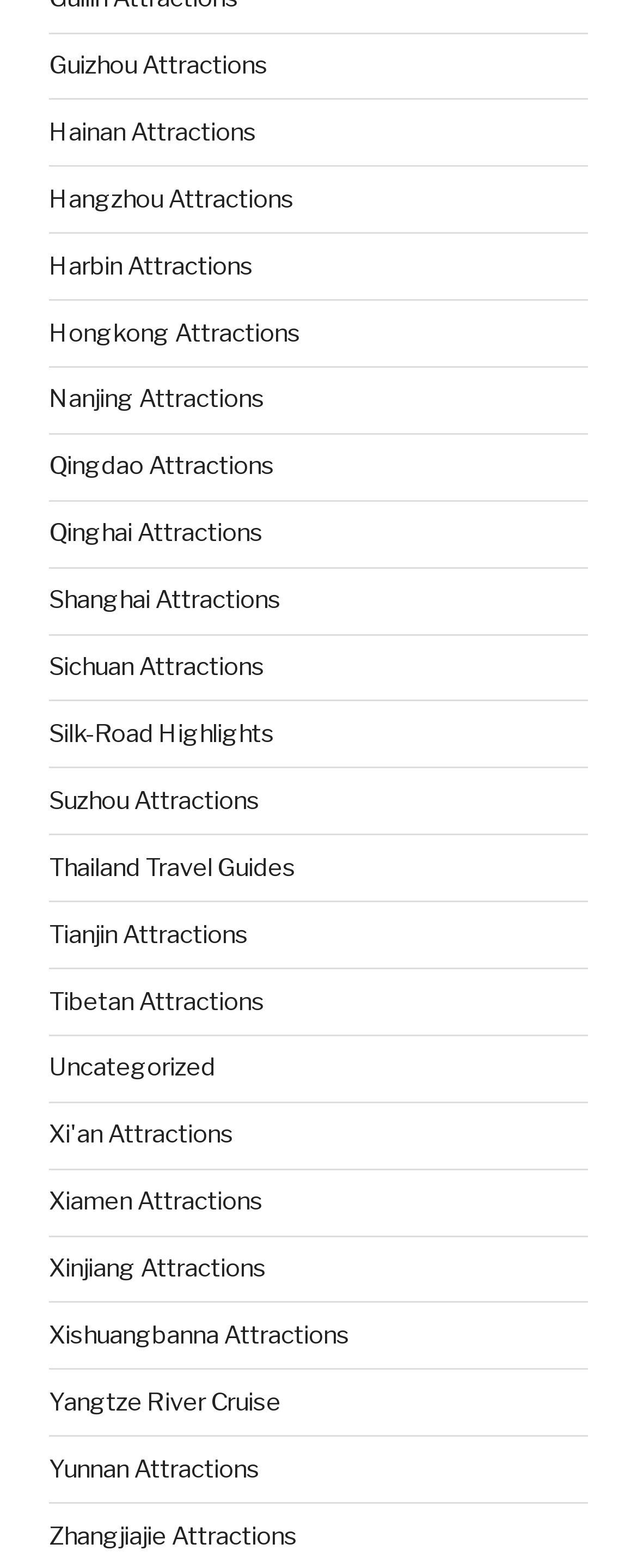Use a single word or phrase to answer the question:
Are there any attractions listed for Taiwan?

No